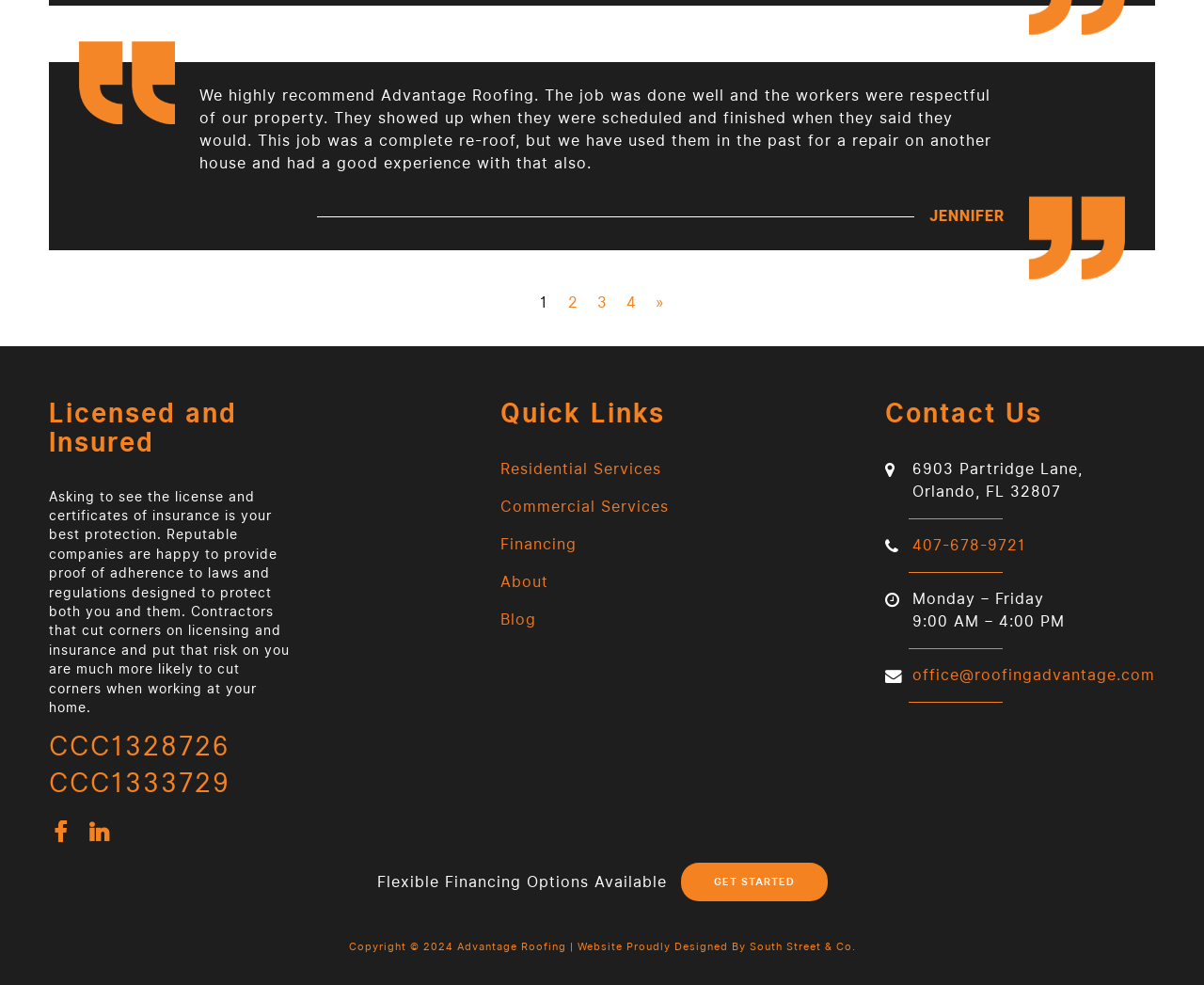Bounding box coordinates are specified in the format (top-left x, top-left y, bottom-right x, bottom-right y). All values are floating point numbers bounded between 0 and 1. Please provide the bounding box coordinate of the region this sentence describes: Connect us on LinkedIn

[0.073, 0.833, 0.092, 0.856]